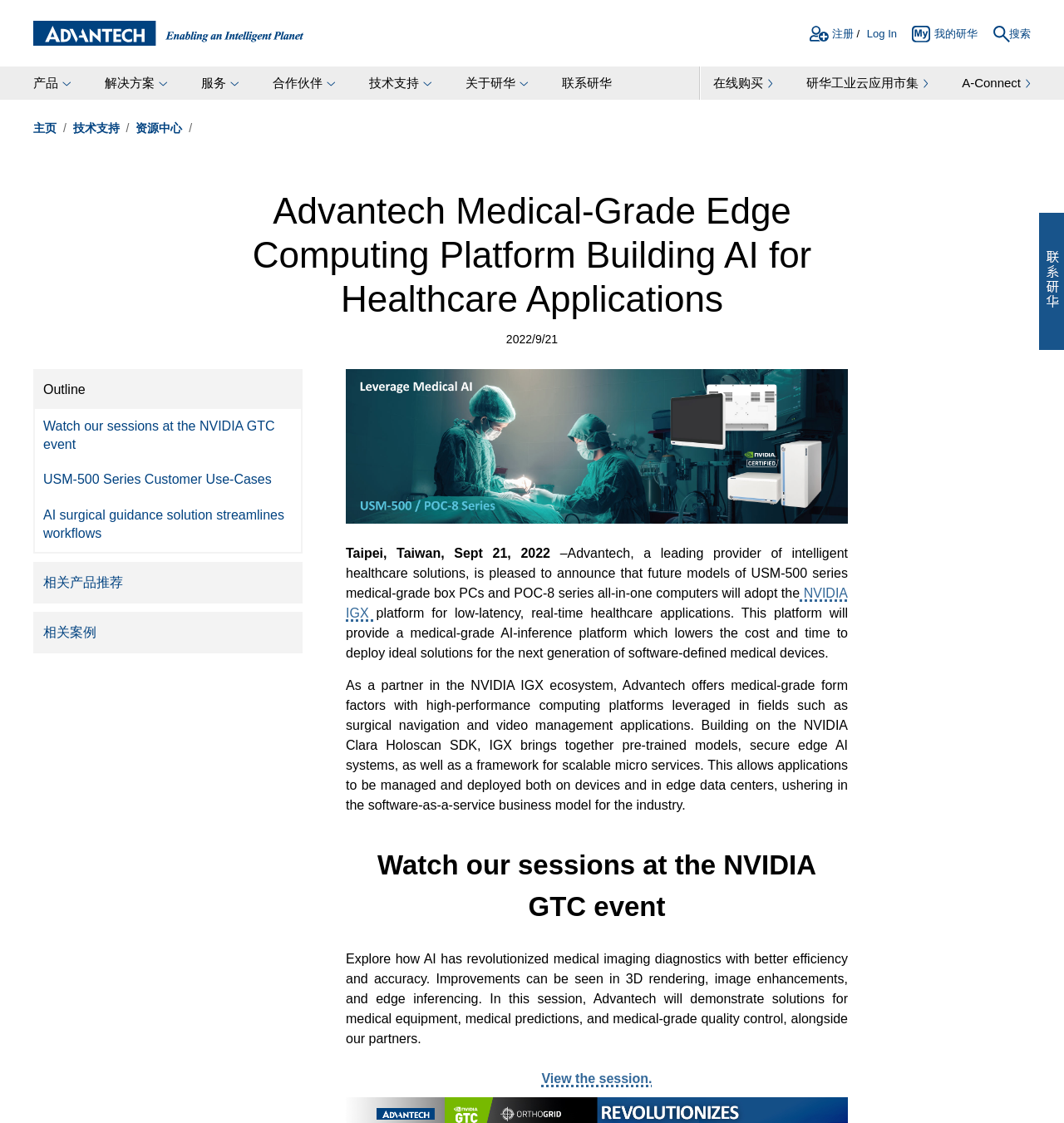Generate a detailed explanation of the webpage's features and information.

The webpage is about Advantech, a leading provider of intelligent healthcare solutions. At the top, there is a navigation bar with multiple links, including "Advantech Homepage", "注册" (register), "Log In", "我的研华" (my Advantech), "搜索" (search), and more. Below the navigation bar, there are several links to different sections of the website, such as "产品" (products), "解决方案" (solutions), "服务" (services), and "关于研华" (about Advantech).

The main content of the webpage is divided into several sections. The first section has a heading "Advantech Medical-Grade Edge Computing Platform Building AI for Healthcare Applications" and a subheading "2022/9/21". Below this, there is a section with links to related articles, including "Watch our sessions at the NVIDIA GTC event", "USM-500 Series Customer Use-Cases", and "AI surgical guidance solution streamlines workflows".

The next section is titled "相关产品推荐" (related products) and has a link to related products. Below this, there is a section titled "相关案例" (related cases) with a link to related cases.

The main article of the webpage starts with a date "Taipei, Taiwan, Sept 21, 2022" and announces that Advantech will adopt the NVIDIA IGX platform for low-latency, real-time healthcare applications. The article explains that this platform will provide a medical-grade AI-inference platform that lowers the cost and time to deploy ideal solutions for the next generation of software-defined medical devices.

The article continues to explain that Advantech, as a partner in the NVIDIA IGX ecosystem, offers medical-grade form factors with high-performance computing platforms leveraged in fields such as surgical navigation and video management applications. It also mentions that IGX brings together pre-trained models, secure edge AI systems, as well as a framework for scalable micro services.

The webpage also has a section titled "Watch our sessions at the NVIDIA GTC event" with a description of a session that explores how AI has revolutionized medical imaging diagnostics with better efficiency and accuracy. There is a link to view the session at the bottom of this section.

Finally, at the bottom of the webpage, there is a link to "Contact Advantech".